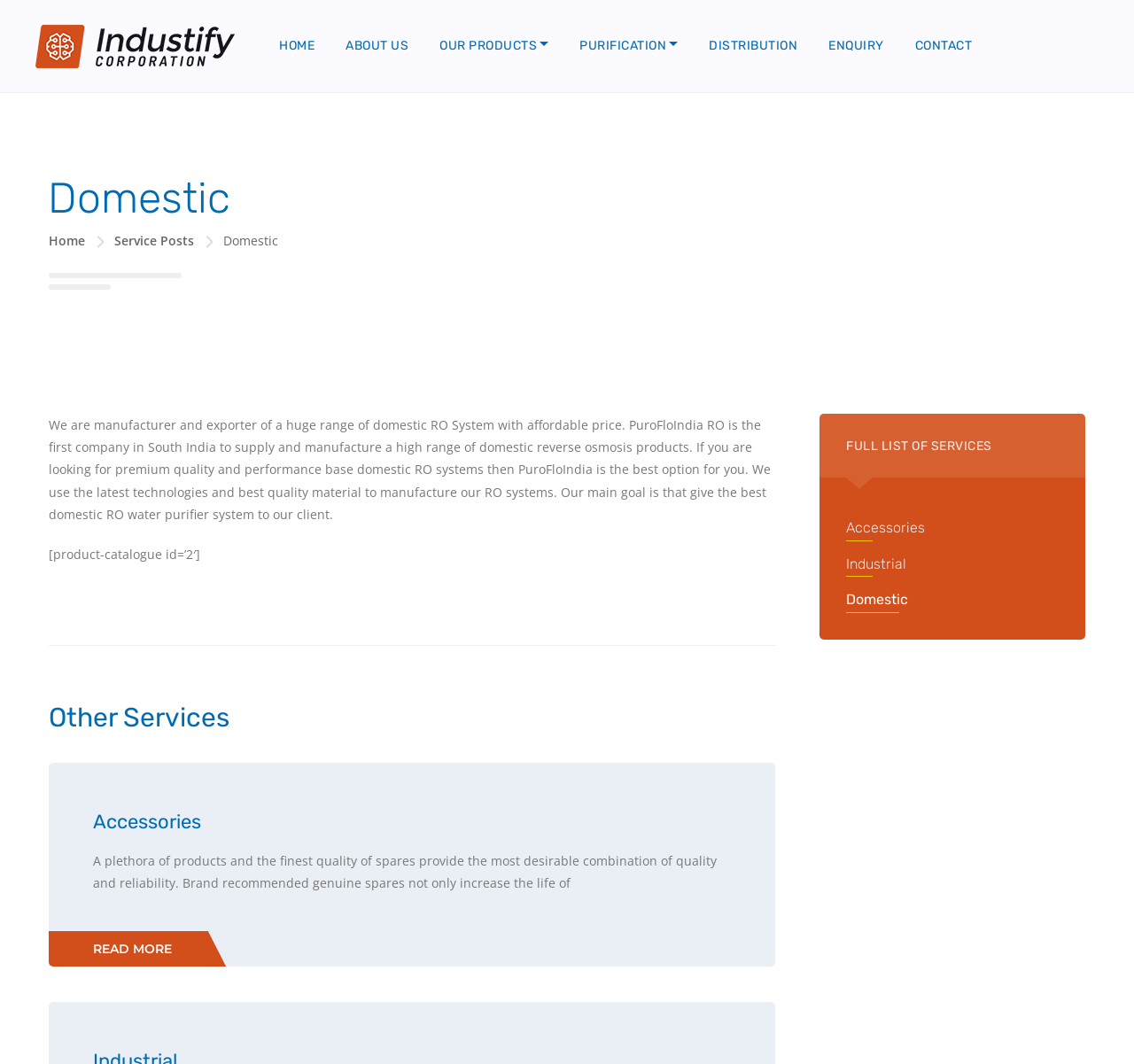Extract the bounding box coordinates for the UI element described as: "alt="Your Partner for Healthy Life…"".

[0.031, 0.0, 0.207, 0.087]